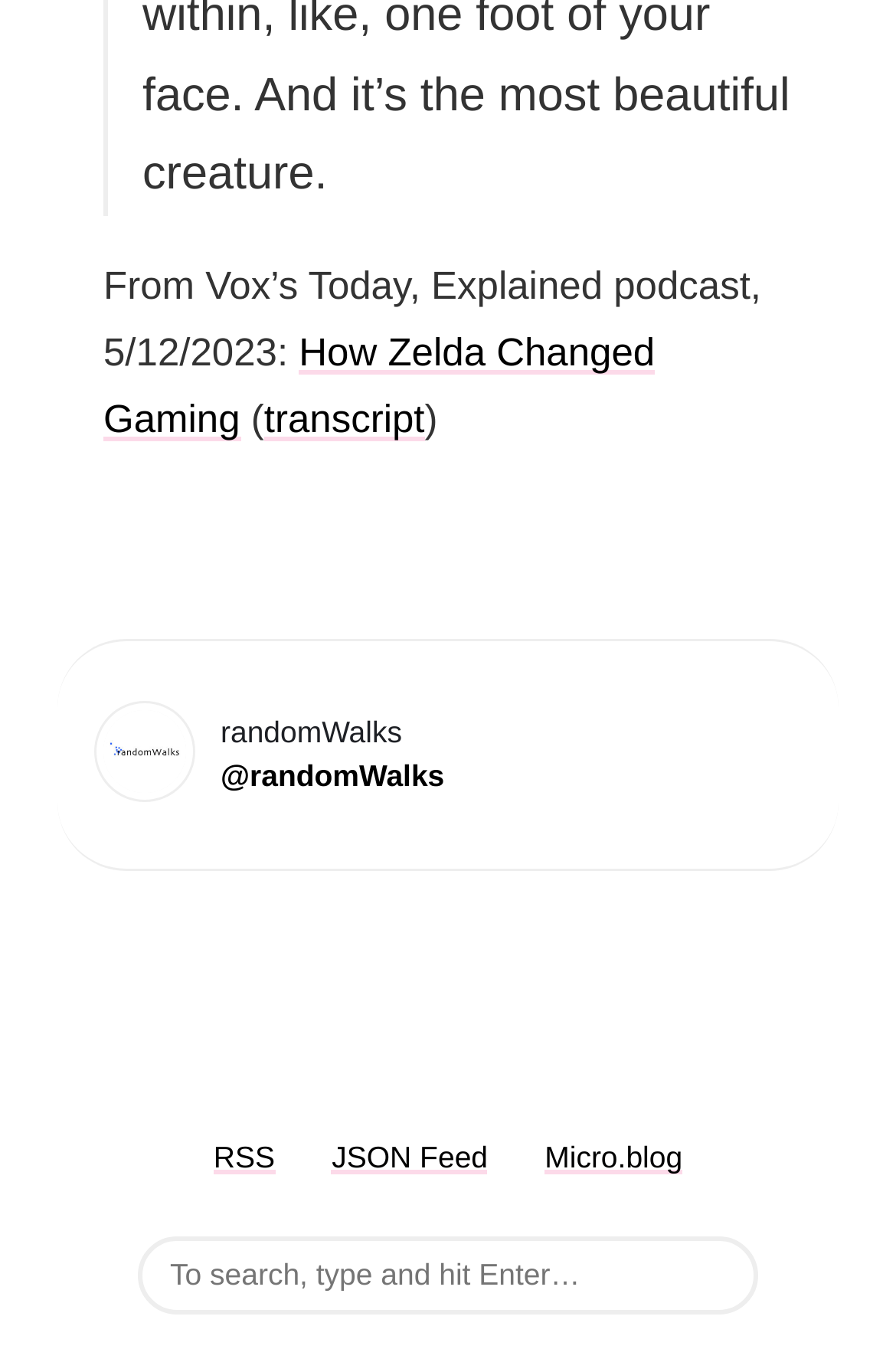Please identify the bounding box coordinates of the element's region that needs to be clicked to fulfill the following instruction: "subscribe to the RSS feed". The bounding box coordinates should consist of four float numbers between 0 and 1, i.e., [left, top, right, bottom].

[0.238, 0.844, 0.307, 0.87]